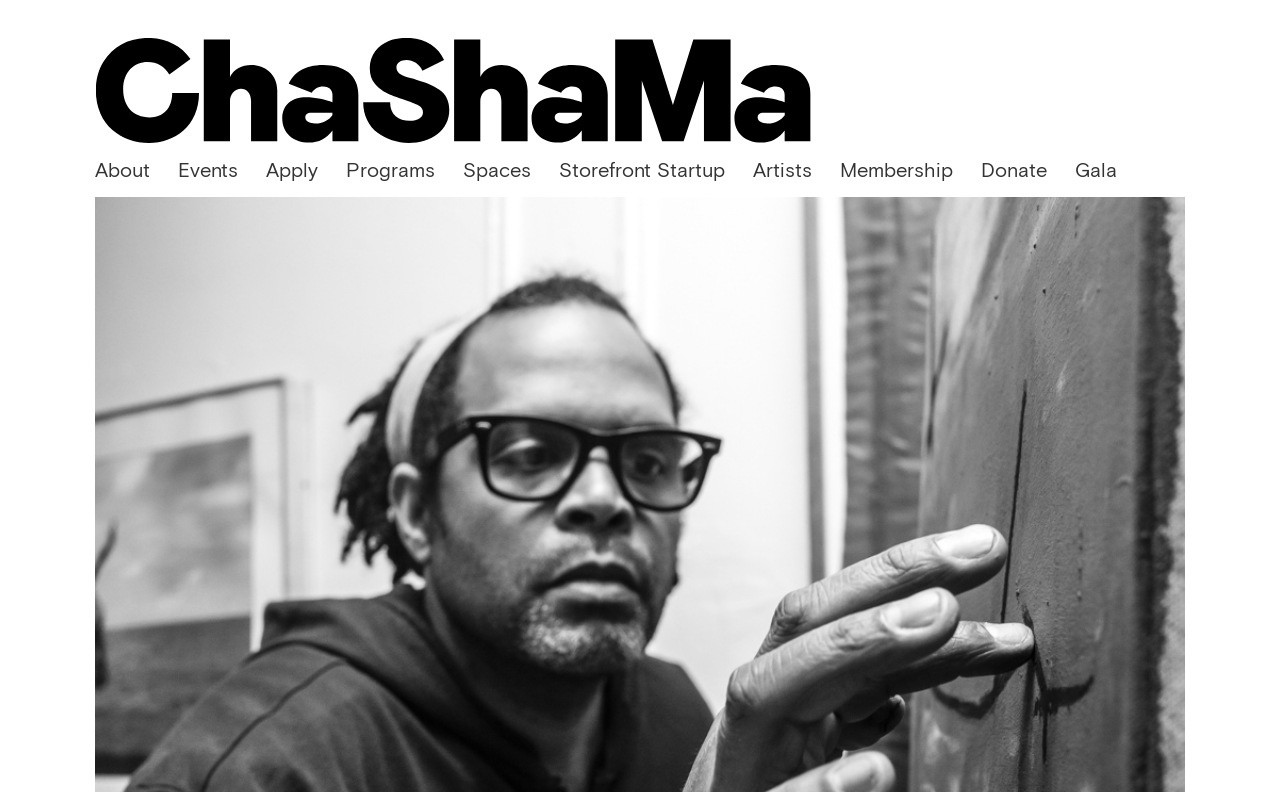Please provide a brief answer to the question using only one word or phrase: 
What is the second link from the right on the top navigation bar?

Donate